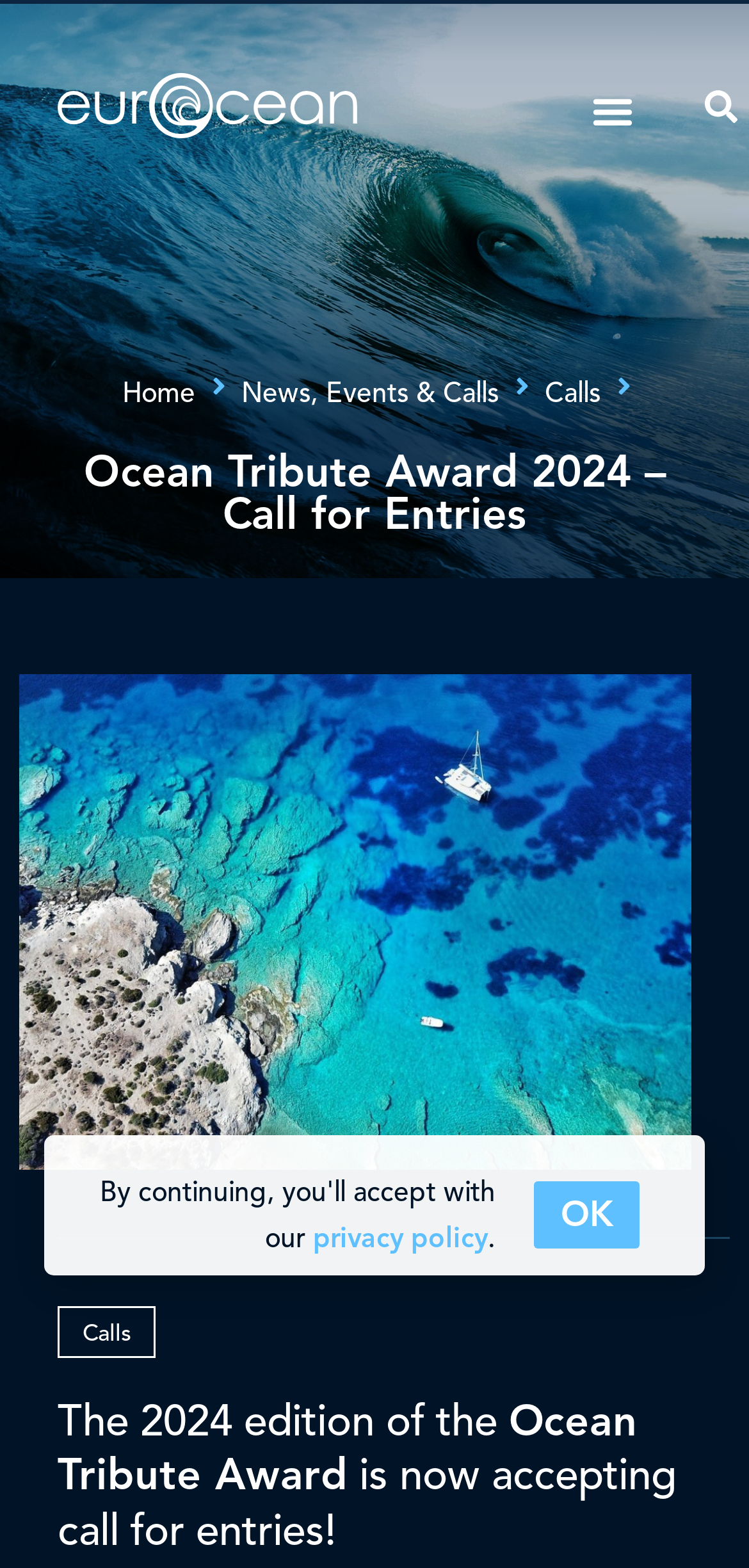Respond with a single word or phrase:
What is the purpose of the current webpage?

Call for entries